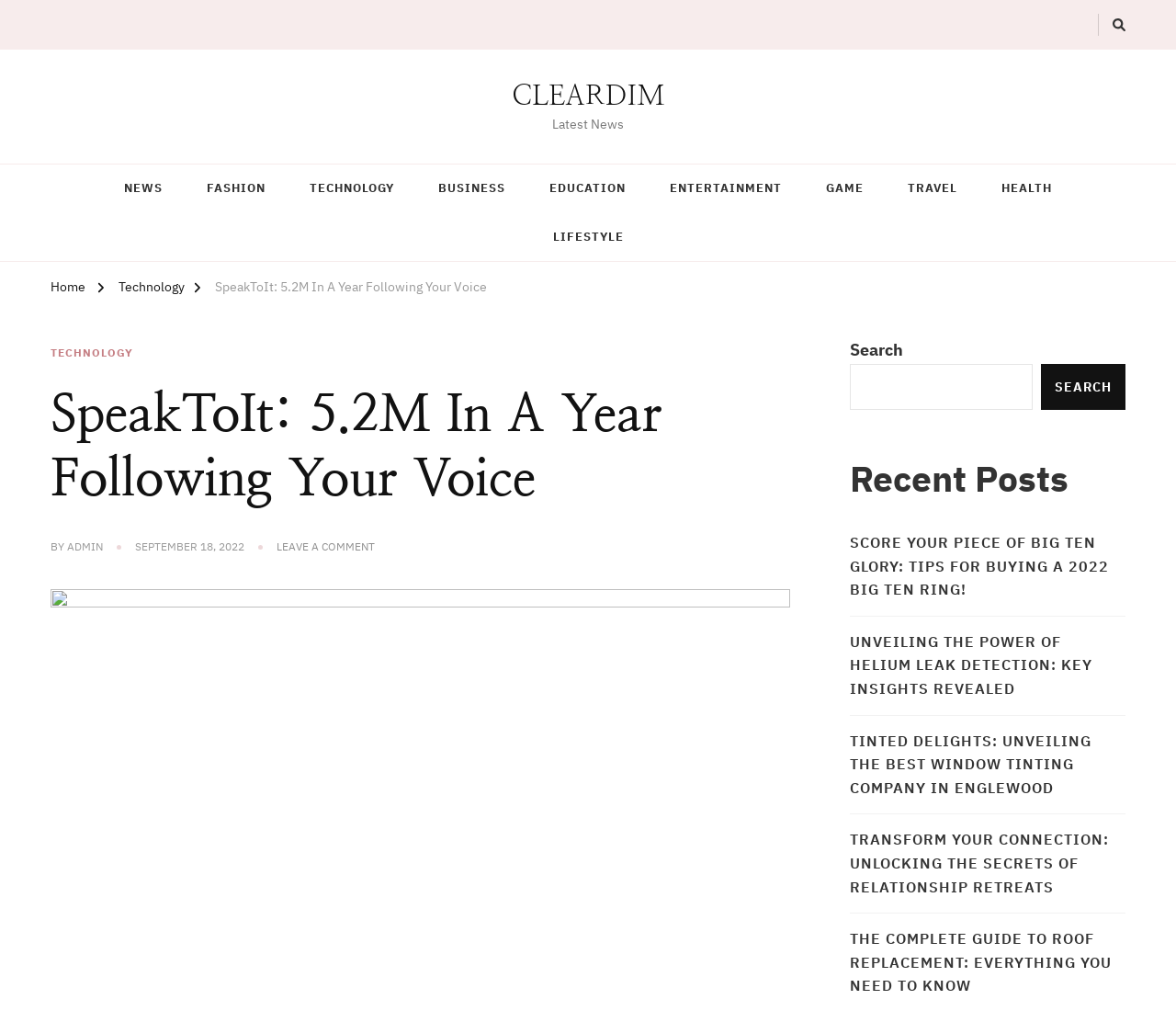What is the topic of the article with the link 'UNVEILING THE POWER OF HELIUM LEAK DETECTION: KEY INSIGHTS REVEALED'?
Please provide a single word or phrase as the answer based on the screenshot.

TECHNOLOGY